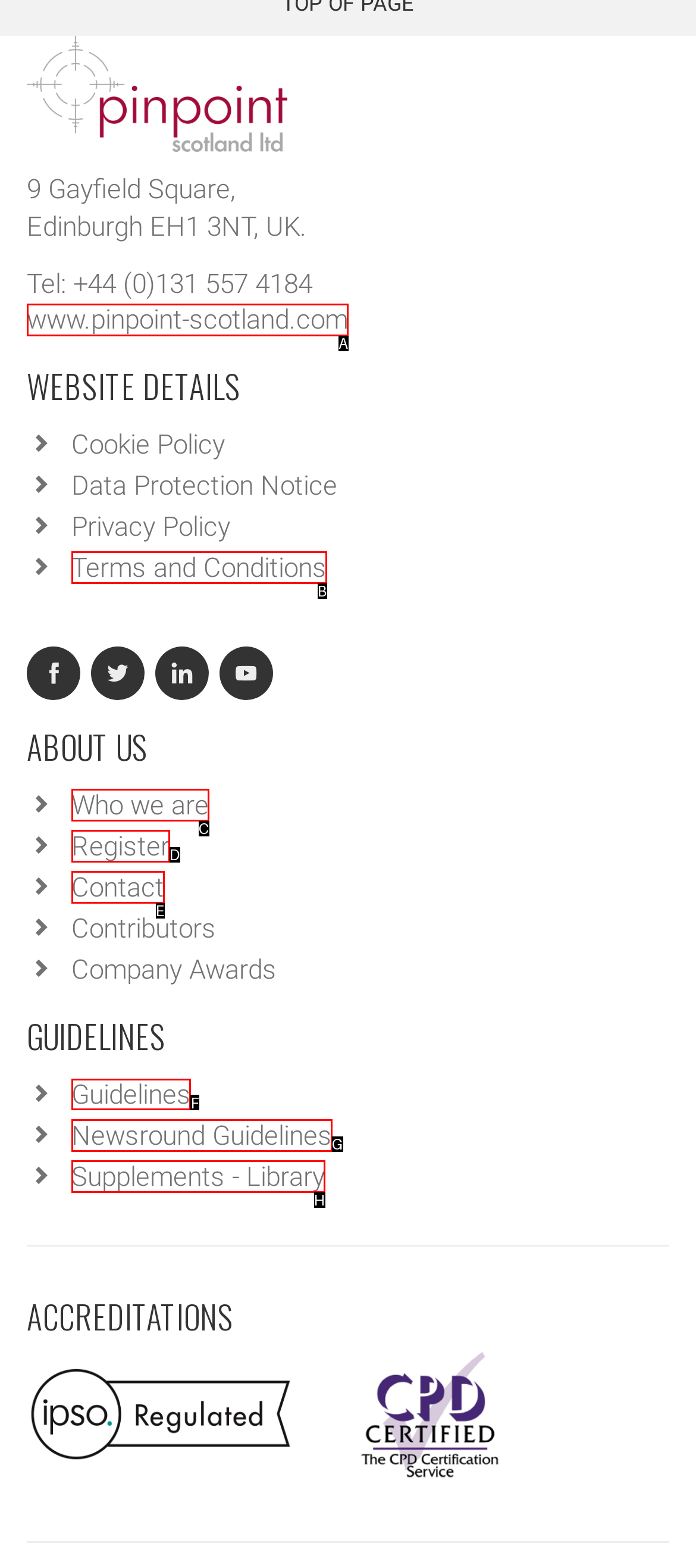Choose the UI element to click on to achieve this task: read the guidelines. Reply with the letter representing the selected element.

F